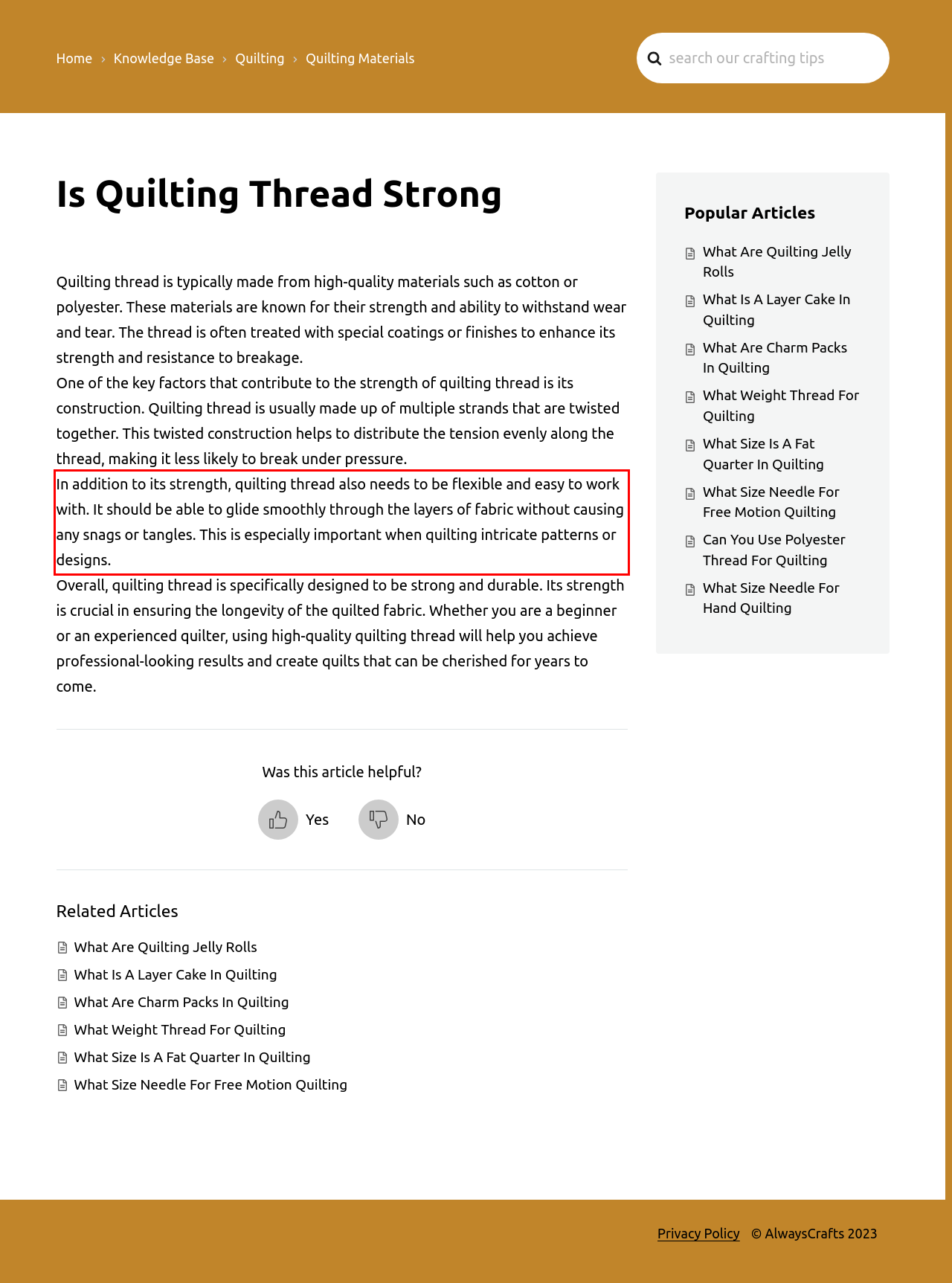Please examine the webpage screenshot and extract the text within the red bounding box using OCR.

In addition to its strength, quilting thread also needs to be flexible and easy to work with. It should be able to glide smoothly through the layers of fabric without causing any snags or tangles. This is especially important when quilting intricate patterns or designs.